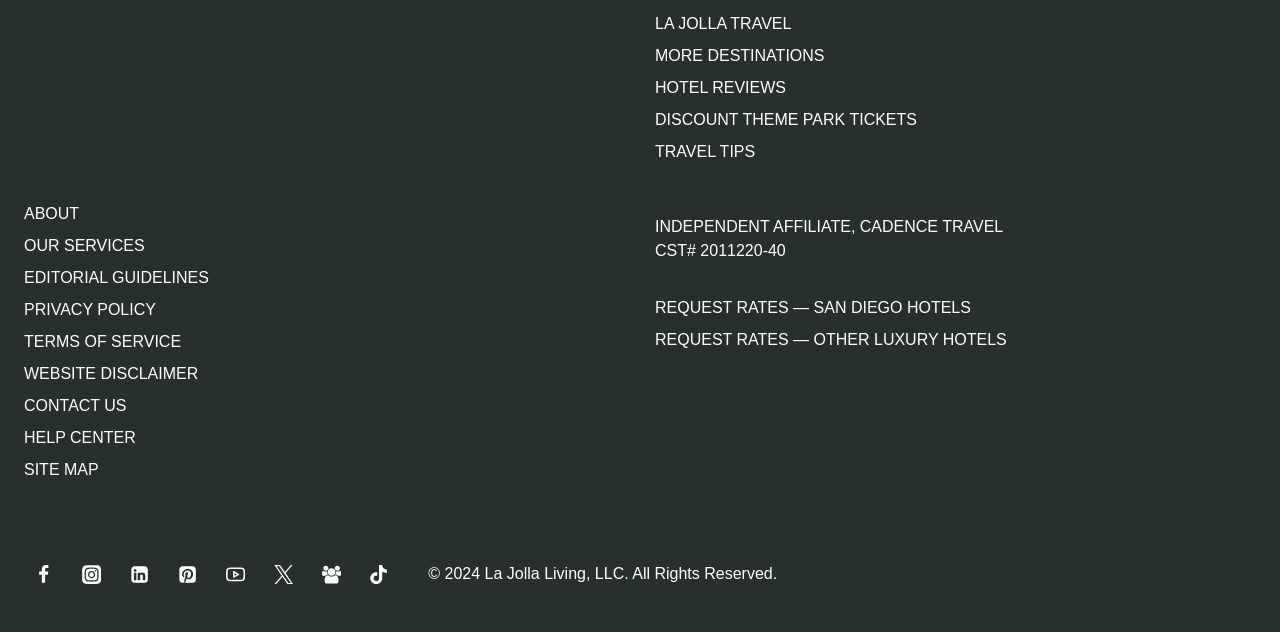How many social media links are present at the bottom of the page?
Refer to the screenshot and answer in one word or phrase.

6